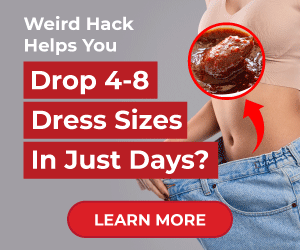Please give a short response to the question using one word or a phrase:
What action is the viewer encouraged to take?

LEARN MORE